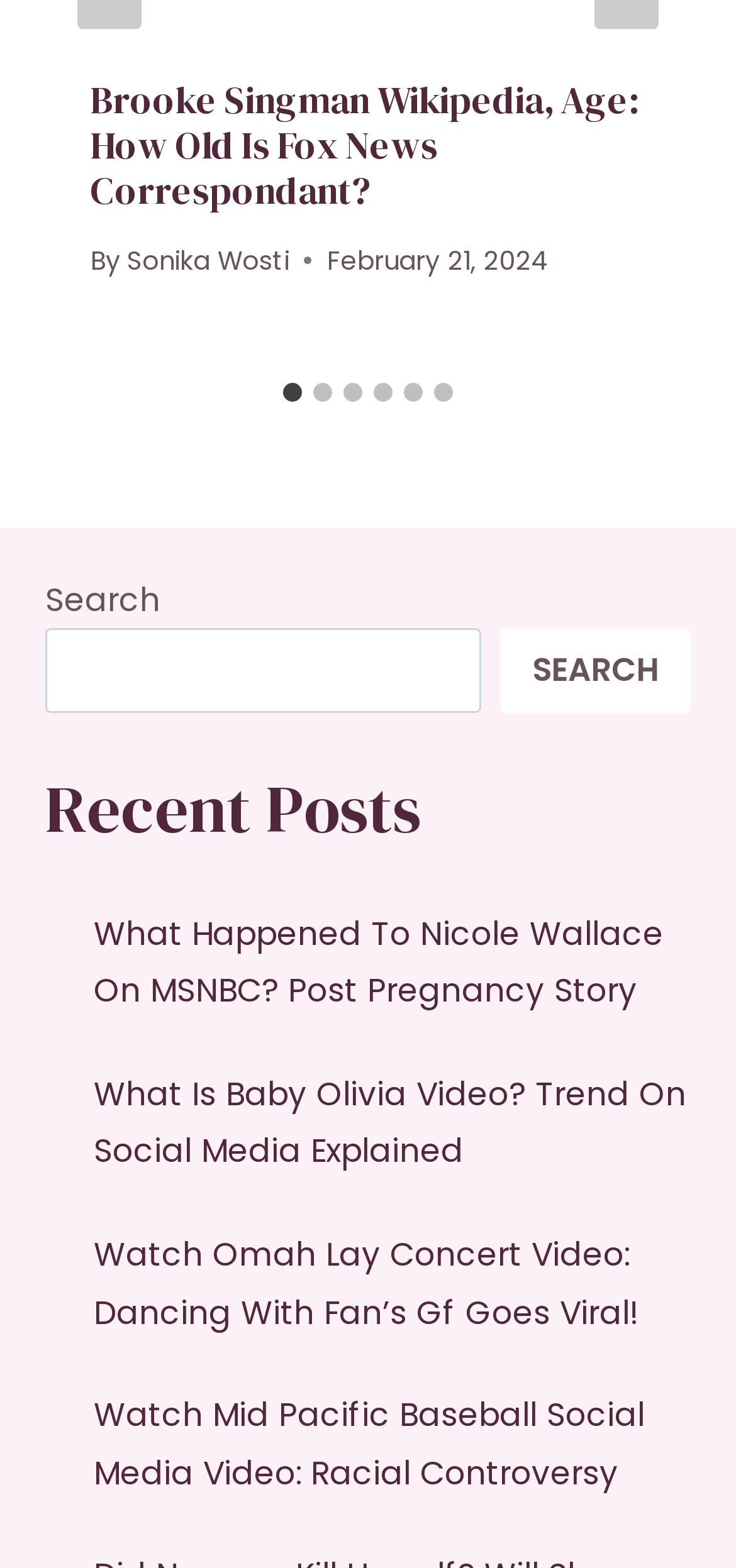Specify the bounding box coordinates for the region that must be clicked to perform the given instruction: "View recent post about Omah Lay Concert Video".

[0.127, 0.786, 0.868, 0.851]